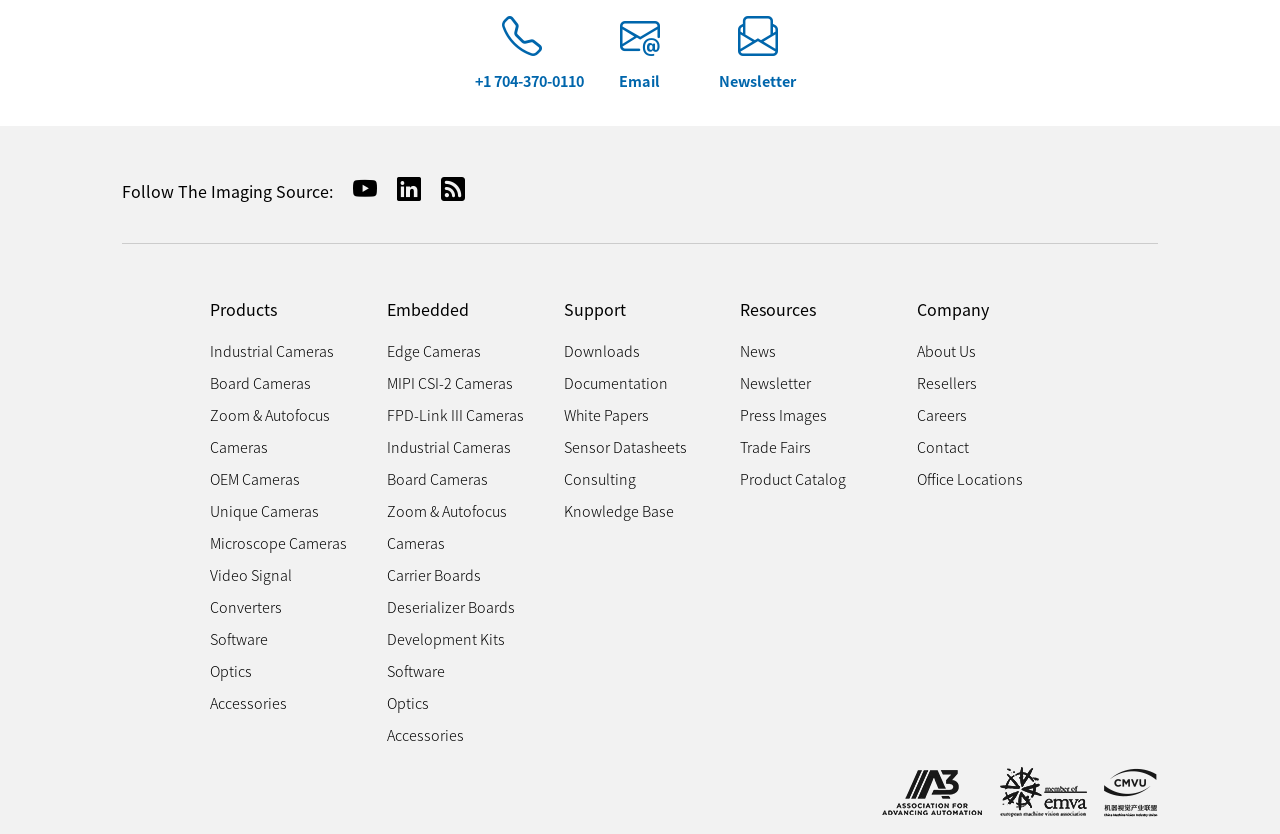Please provide the bounding box coordinates for the element that needs to be clicked to perform the instruction: "View Industrial Cameras products". The coordinates must consist of four float numbers between 0 and 1, formatted as [left, top, right, bottom].

[0.164, 0.402, 0.261, 0.441]